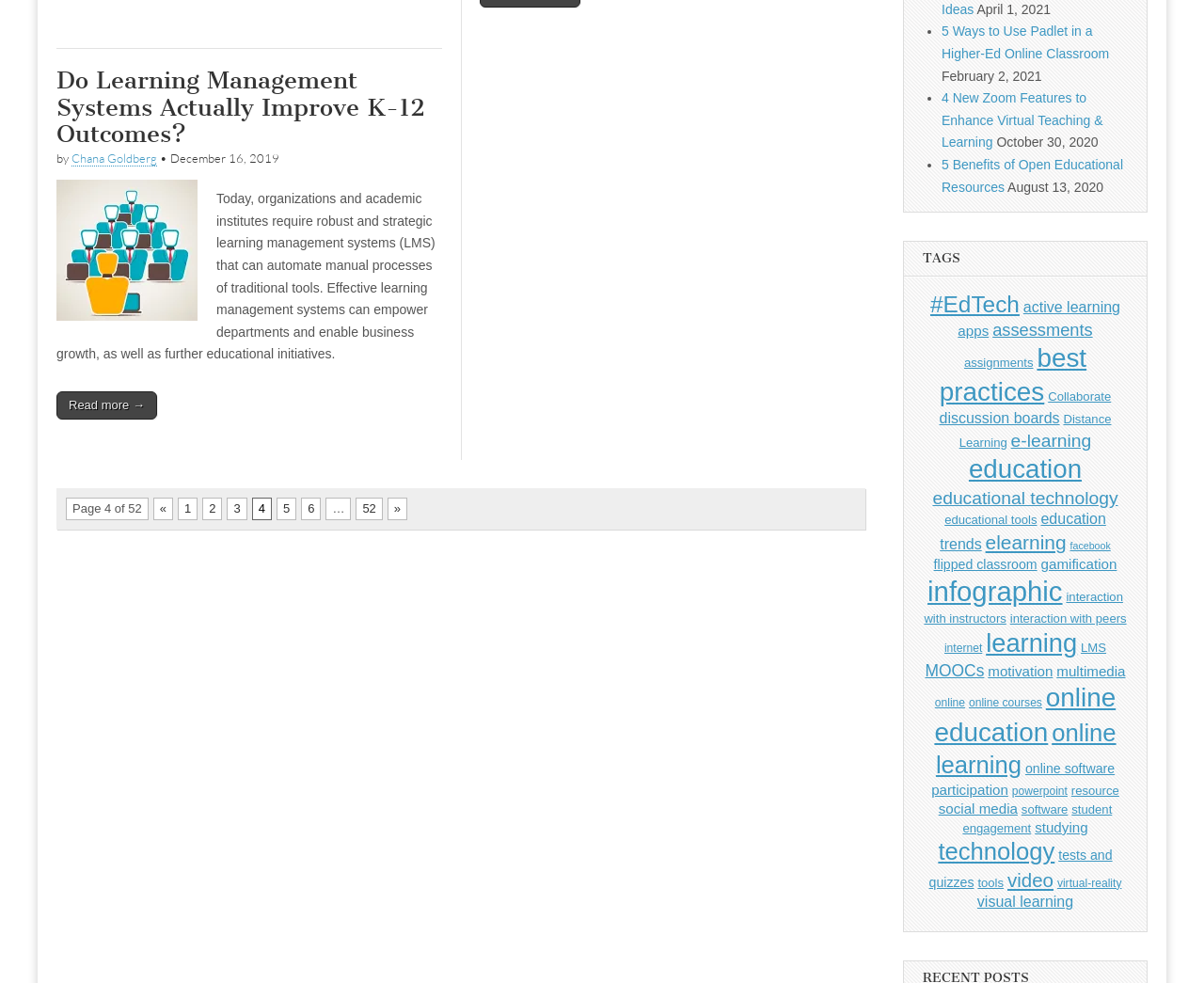Determine the bounding box coordinates of the clickable element to complete this instruction: "Visit the 'DESIGN STUDIO' page". Provide the coordinates in the format of four float numbers between 0 and 1, [left, top, right, bottom].

None